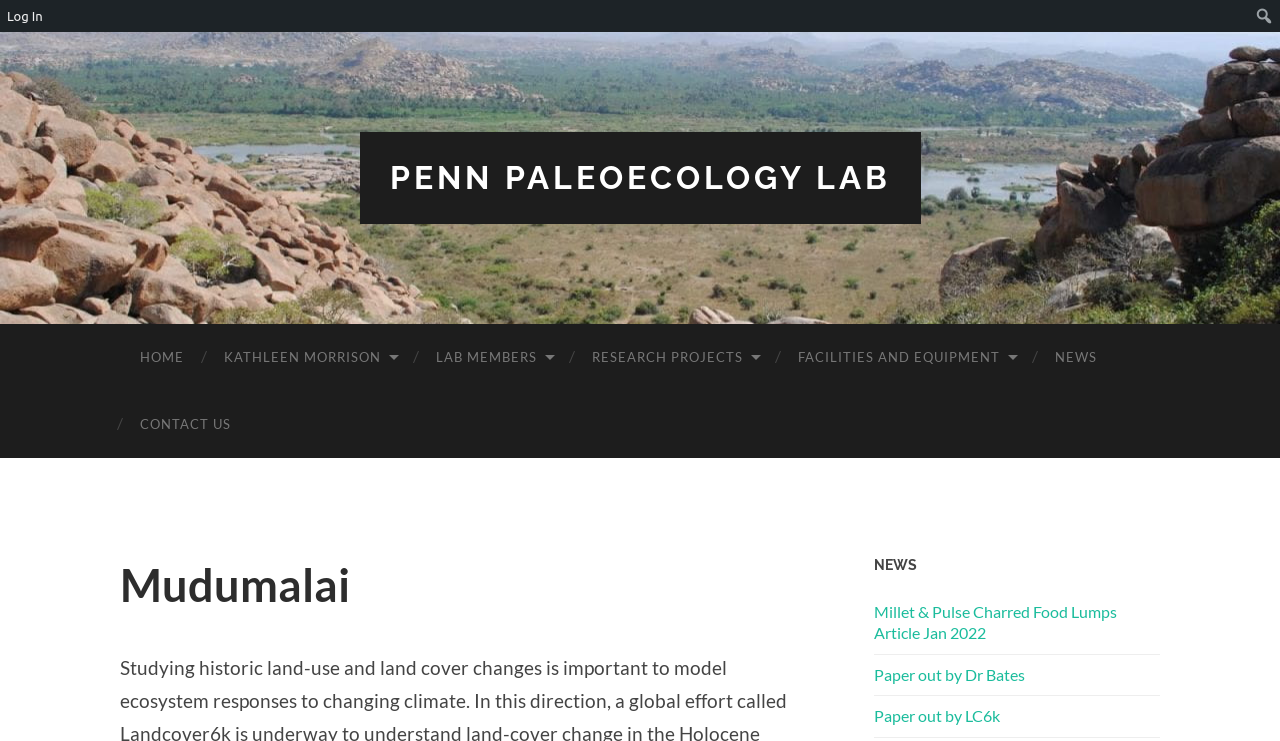Please specify the bounding box coordinates of the clickable region to carry out the following instruction: "search for something". The coordinates should be four float numbers between 0 and 1, in the format [left, top, right, bottom].

[0.977, 0.005, 0.998, 0.038]